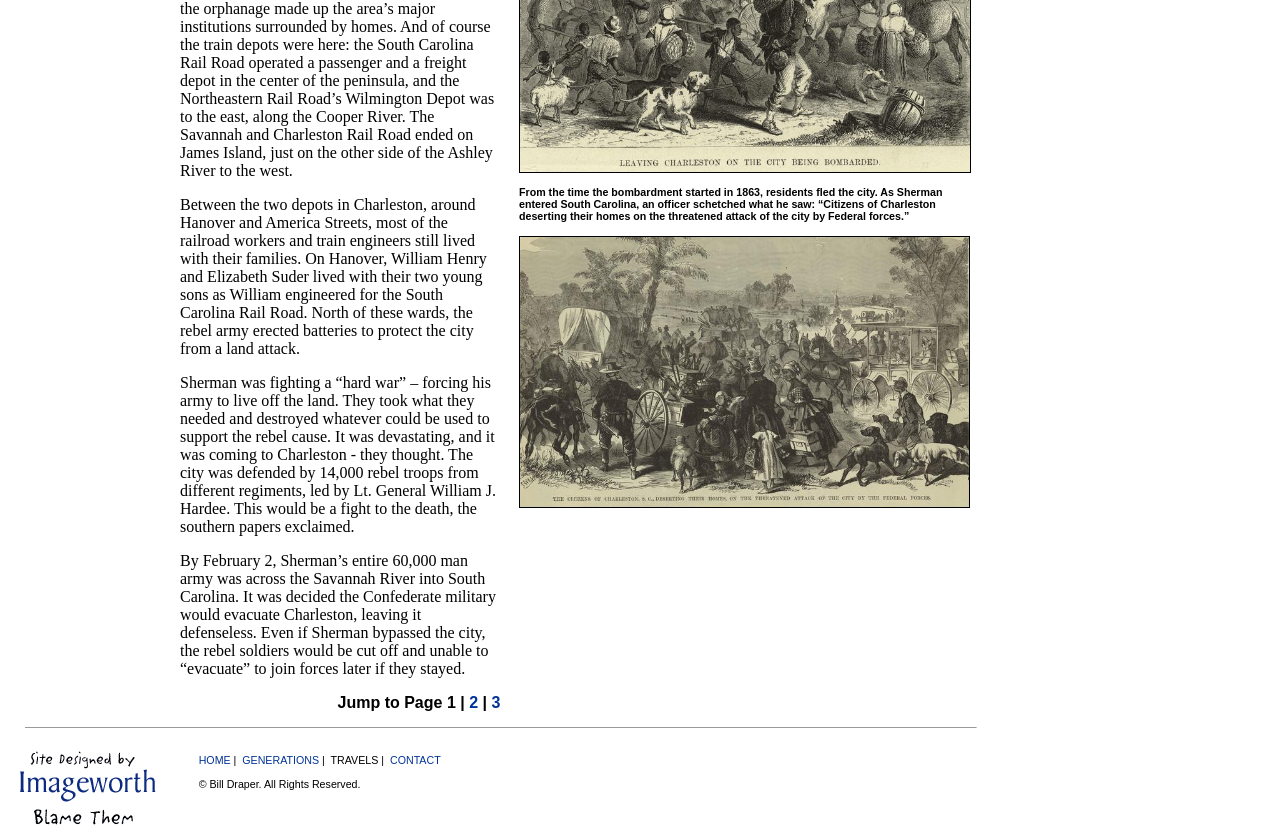What is the name of the author of the webpage?
Use the image to give a comprehensive and detailed response to the question.

The author's name is mentioned at the bottom of the webpage, in the copyright notice, which states '© Bill Draper. All Rights Reserved.'